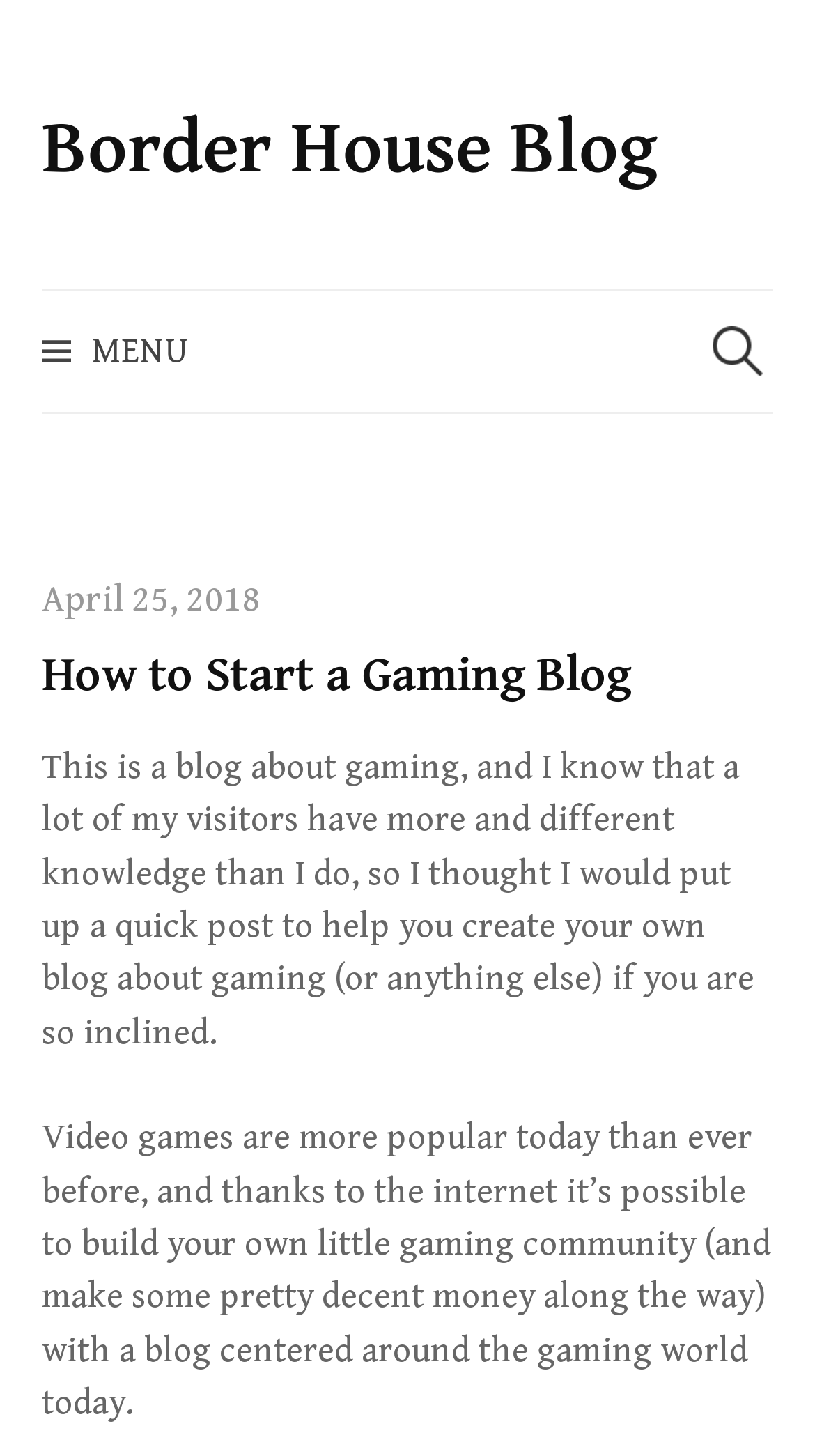Find the bounding box coordinates for the UI element whose description is: "April 25, 2018". The coordinates should be four float numbers between 0 and 1, in the format [left, top, right, bottom].

[0.051, 0.397, 0.321, 0.427]